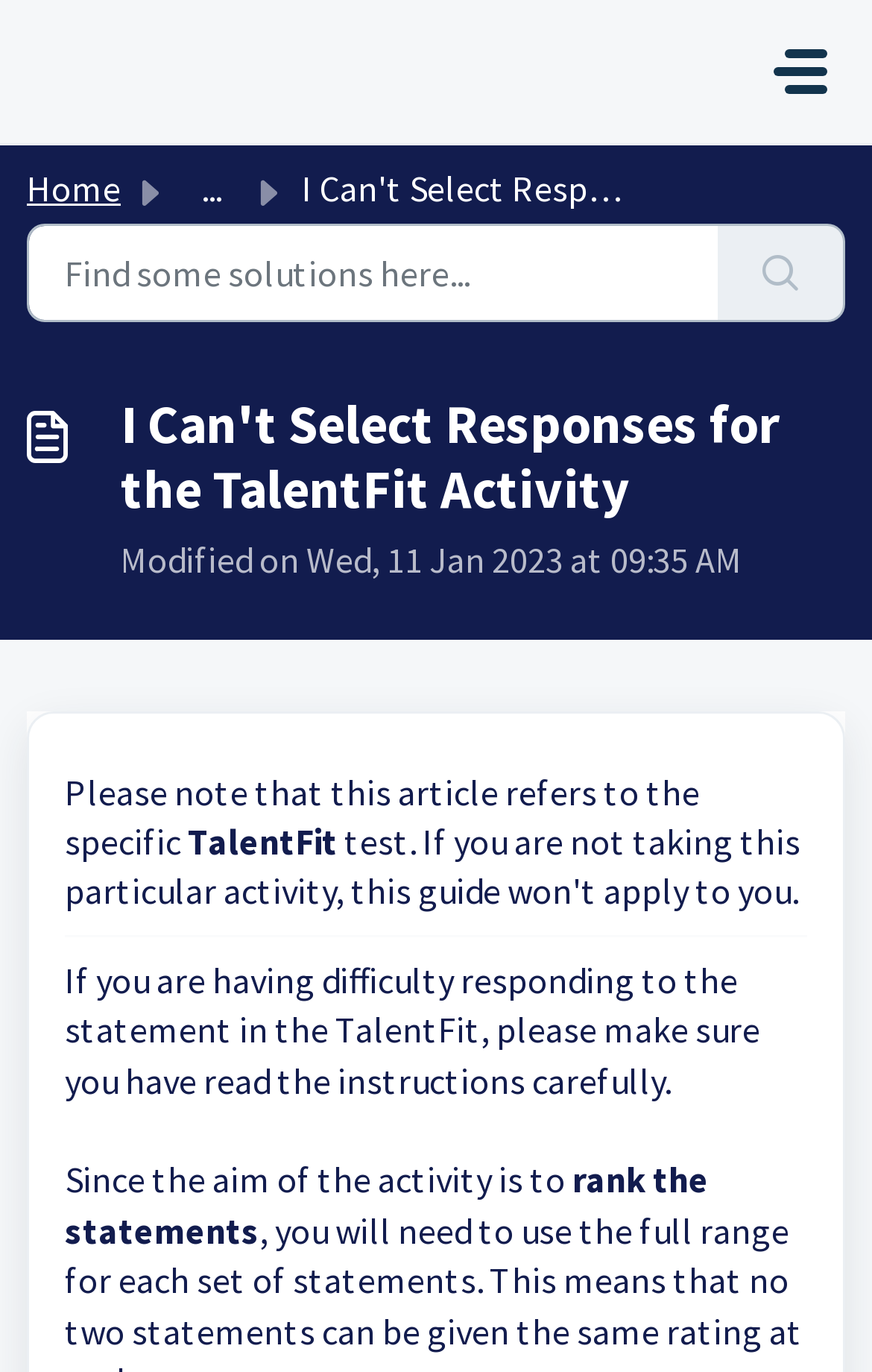Given the following UI element description: "aria-label="Toggle navigation"", find the bounding box coordinates in the webpage screenshot.

[0.867, 0.023, 0.969, 0.082]